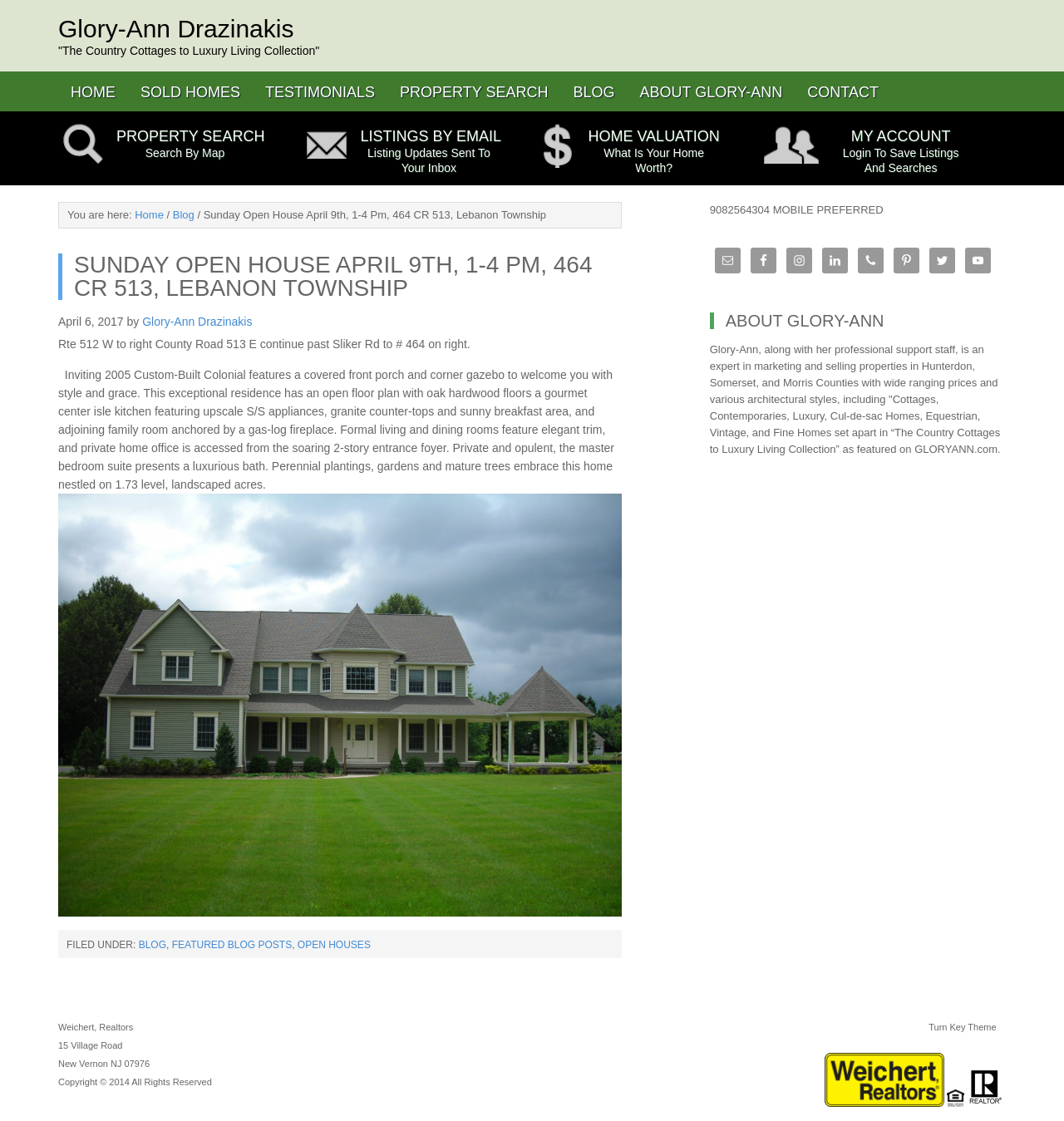Determine the bounding box coordinates of the region I should click to achieve the following instruction: "Search for properties by map". Ensure the bounding box coordinates are four float numbers between 0 and 1, i.e., [left, top, right, bottom].

[0.055, 0.099, 0.268, 0.162]